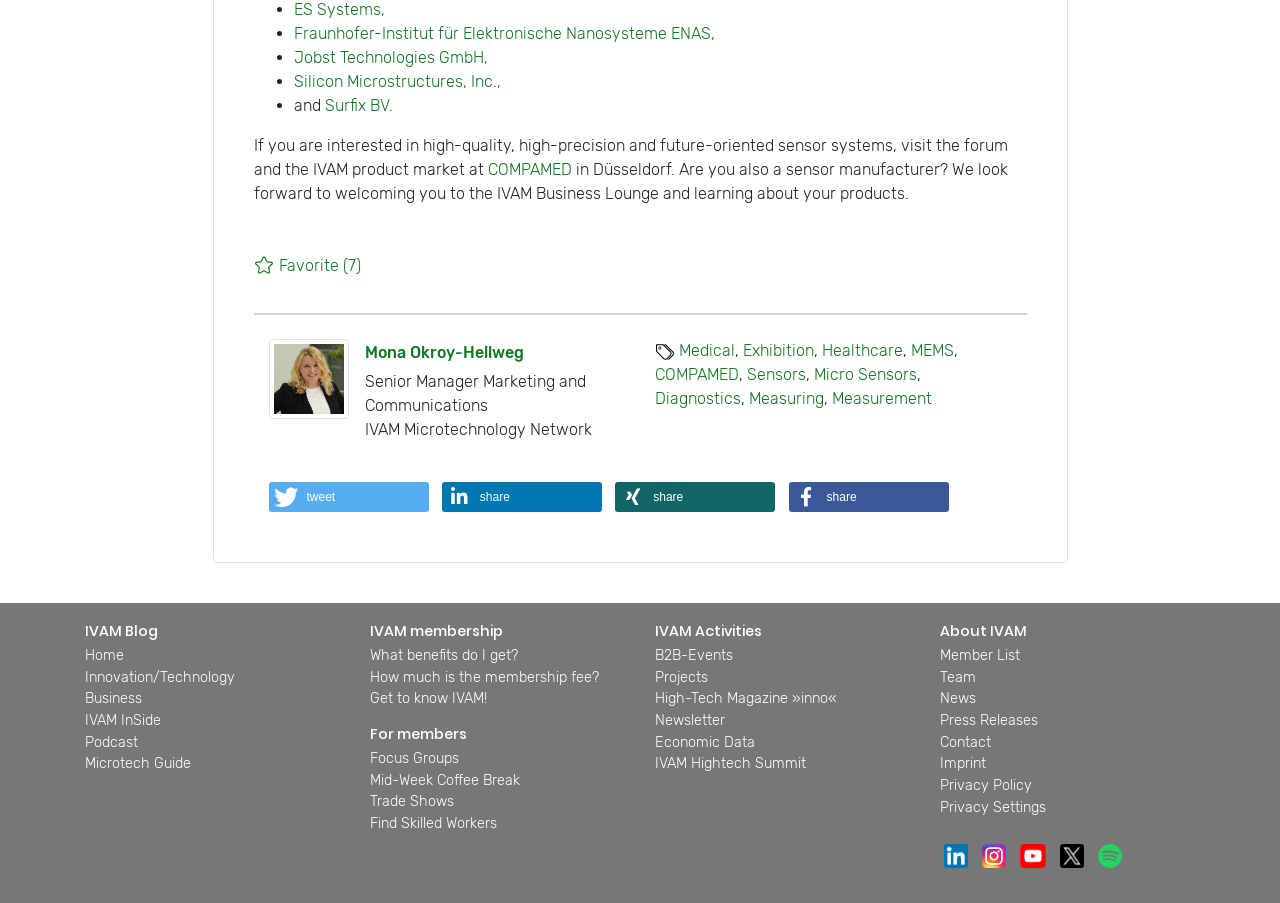Locate the bounding box coordinates of the clickable region necessary to complete the following instruction: "Get to know IVAM!". Provide the coordinates in the format of four float numbers between 0 and 1, i.e., [left, top, right, bottom].

[0.289, 0.765, 0.38, 0.783]